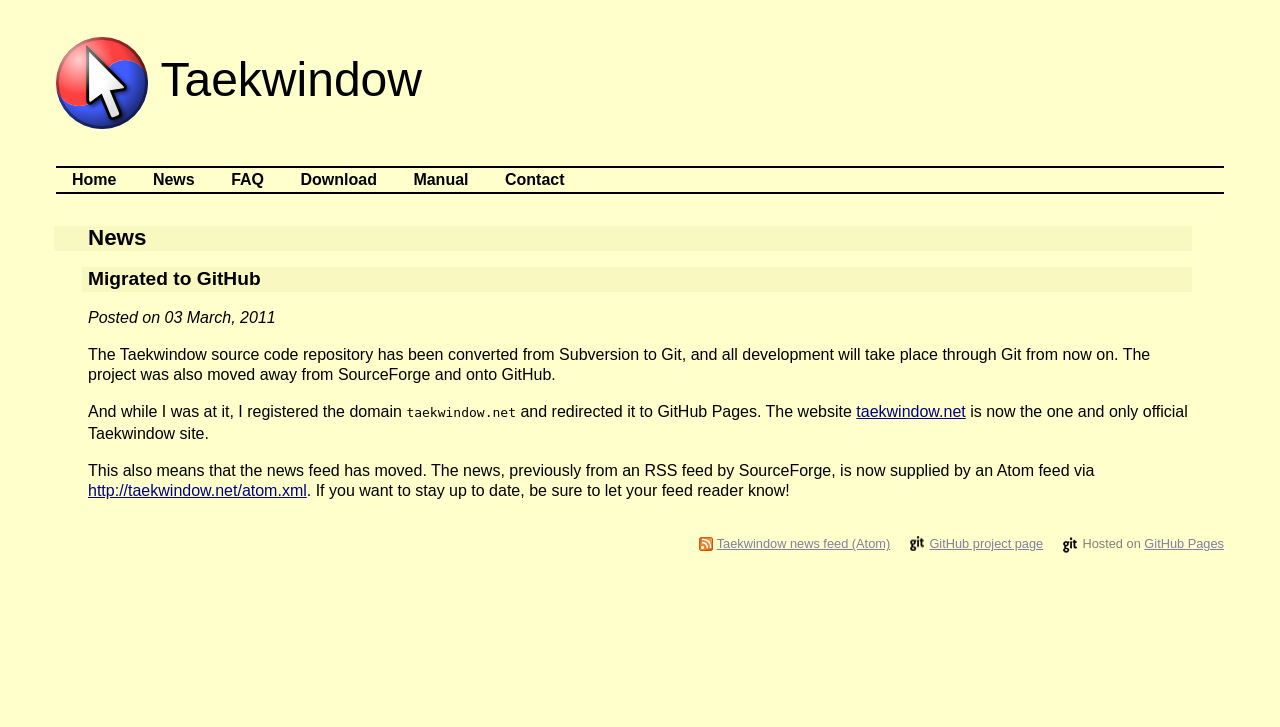Where is the project hosted?
Using the image as a reference, answer the question with a short word or phrase.

GitHub